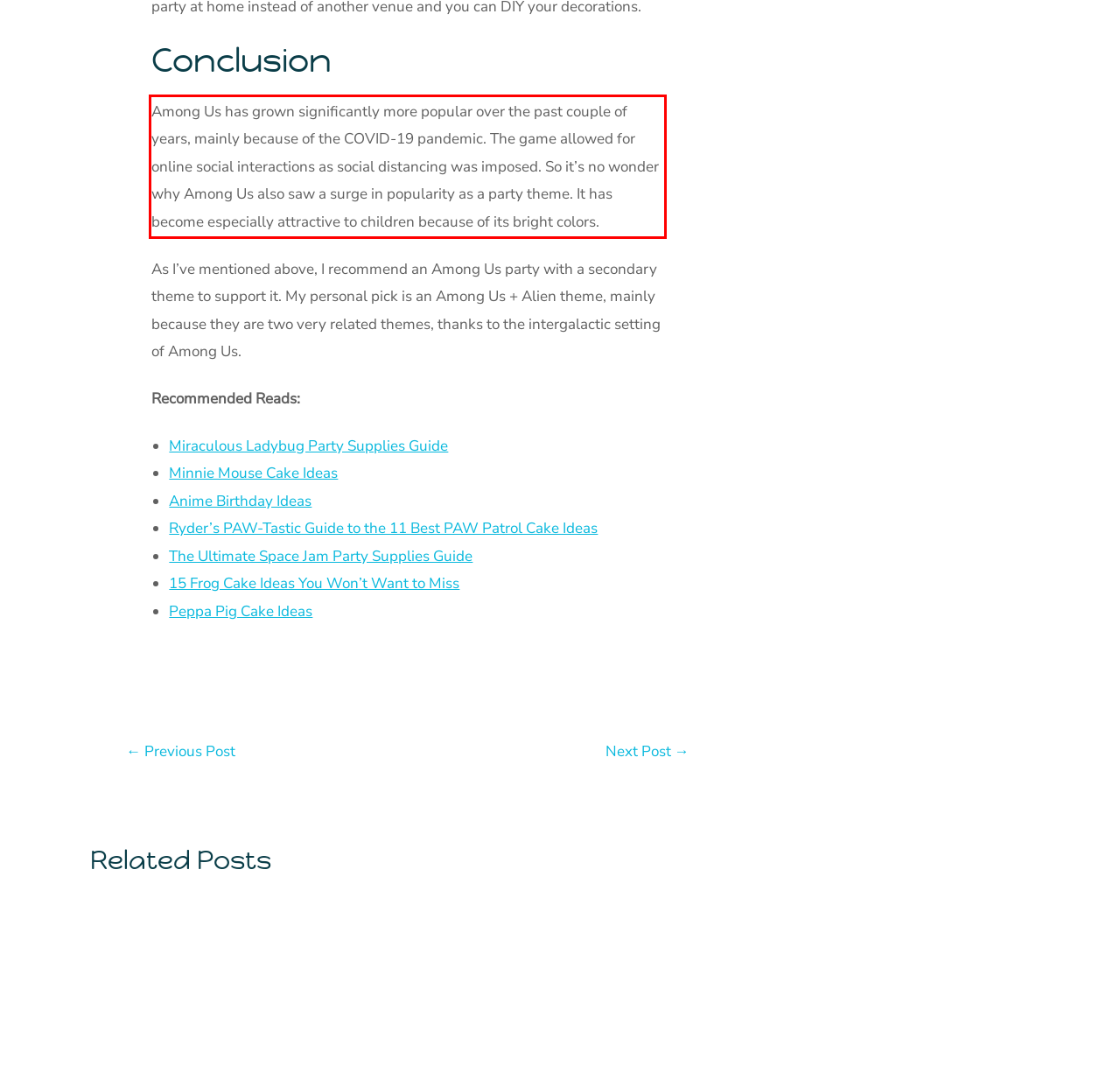Look at the provided screenshot of the webpage and perform OCR on the text within the red bounding box.

Among Us has grown significantly more popular over the past couple of years, mainly because of the COVID-19 pandemic. The game allowed for online social interactions as social distancing was imposed. So it’s no wonder why Among Us also saw a surge in popularity as a party theme. It has become especially attractive to children because of its bright colors.